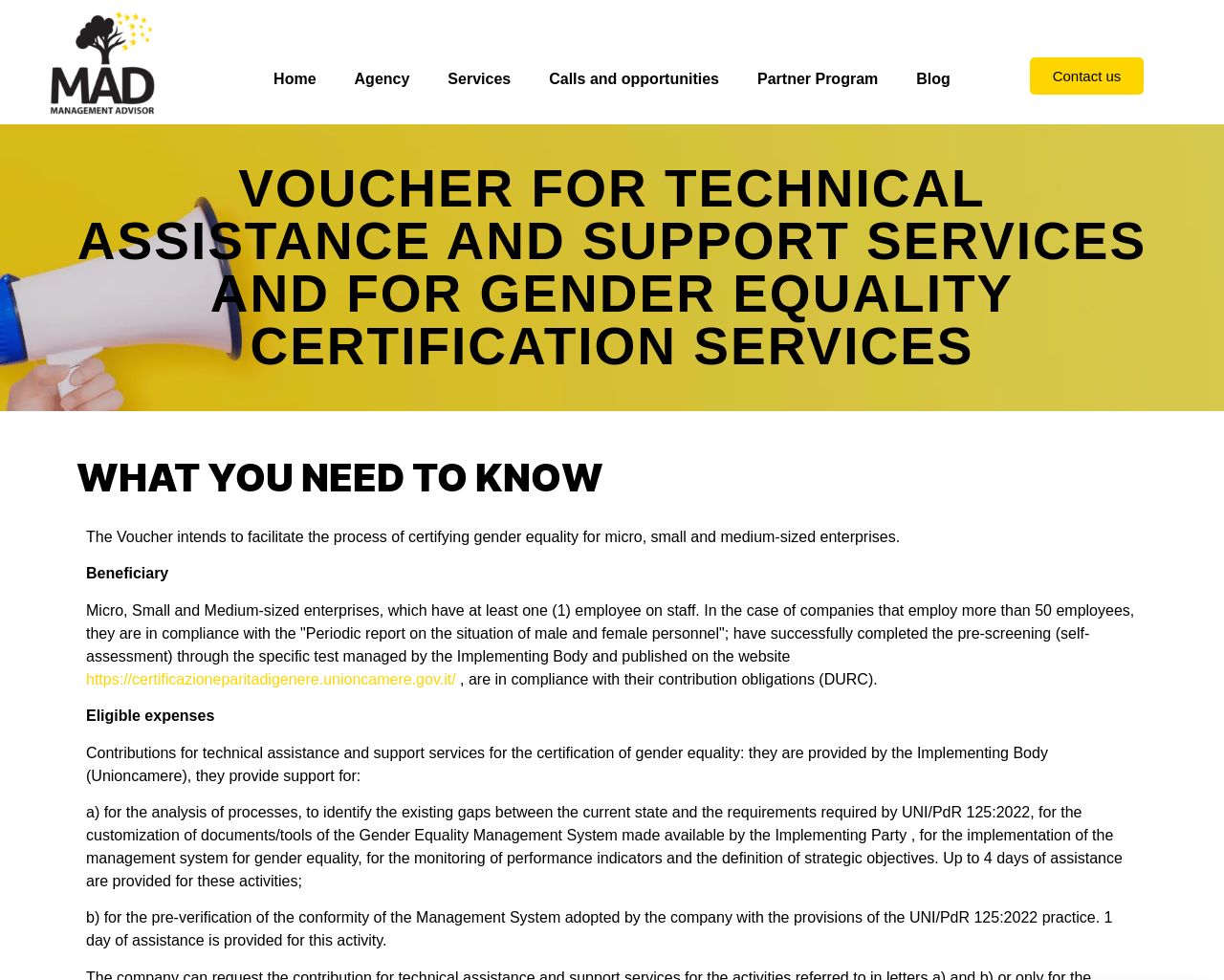Highlight the bounding box coordinates of the region I should click on to meet the following instruction: "Click on the 'Home' link".

[0.208, 0.059, 0.274, 0.103]